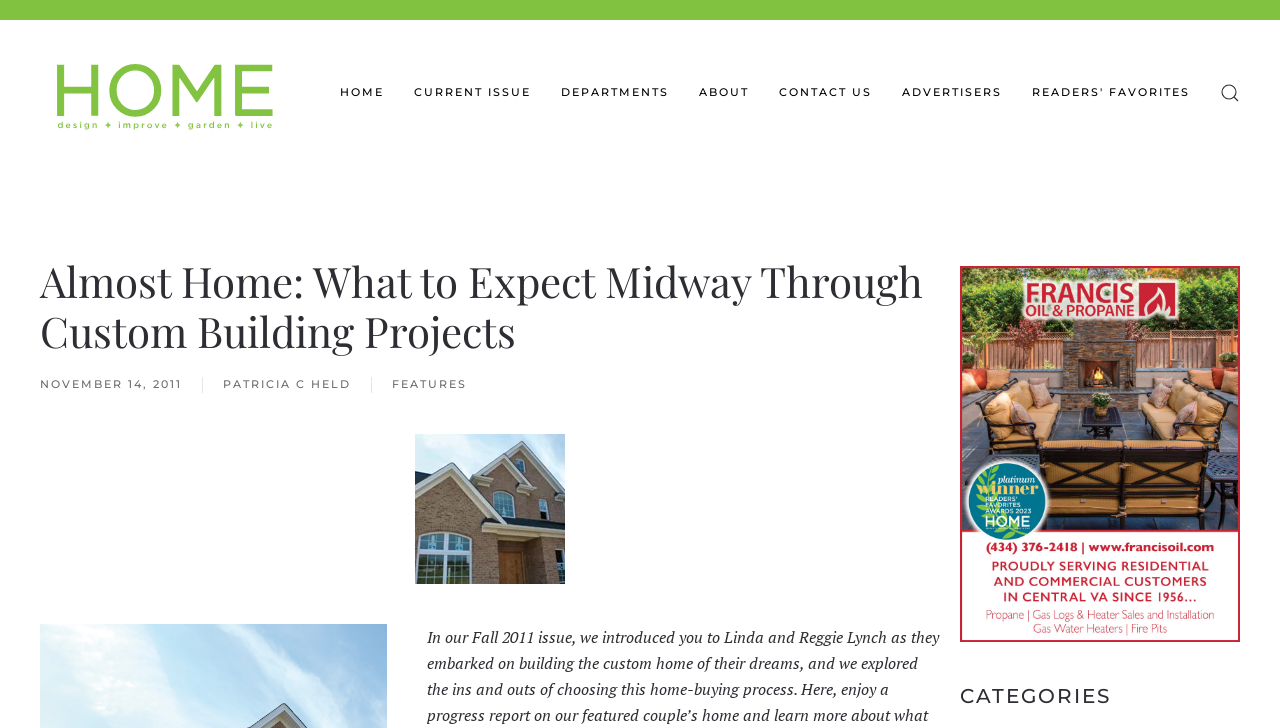Please locate the bounding box coordinates for the element that should be clicked to achieve the following instruction: "open search". Ensure the coordinates are given as four float numbers between 0 and 1, i.e., [left, top, right, bottom].

[0.953, 0.073, 0.969, 0.182]